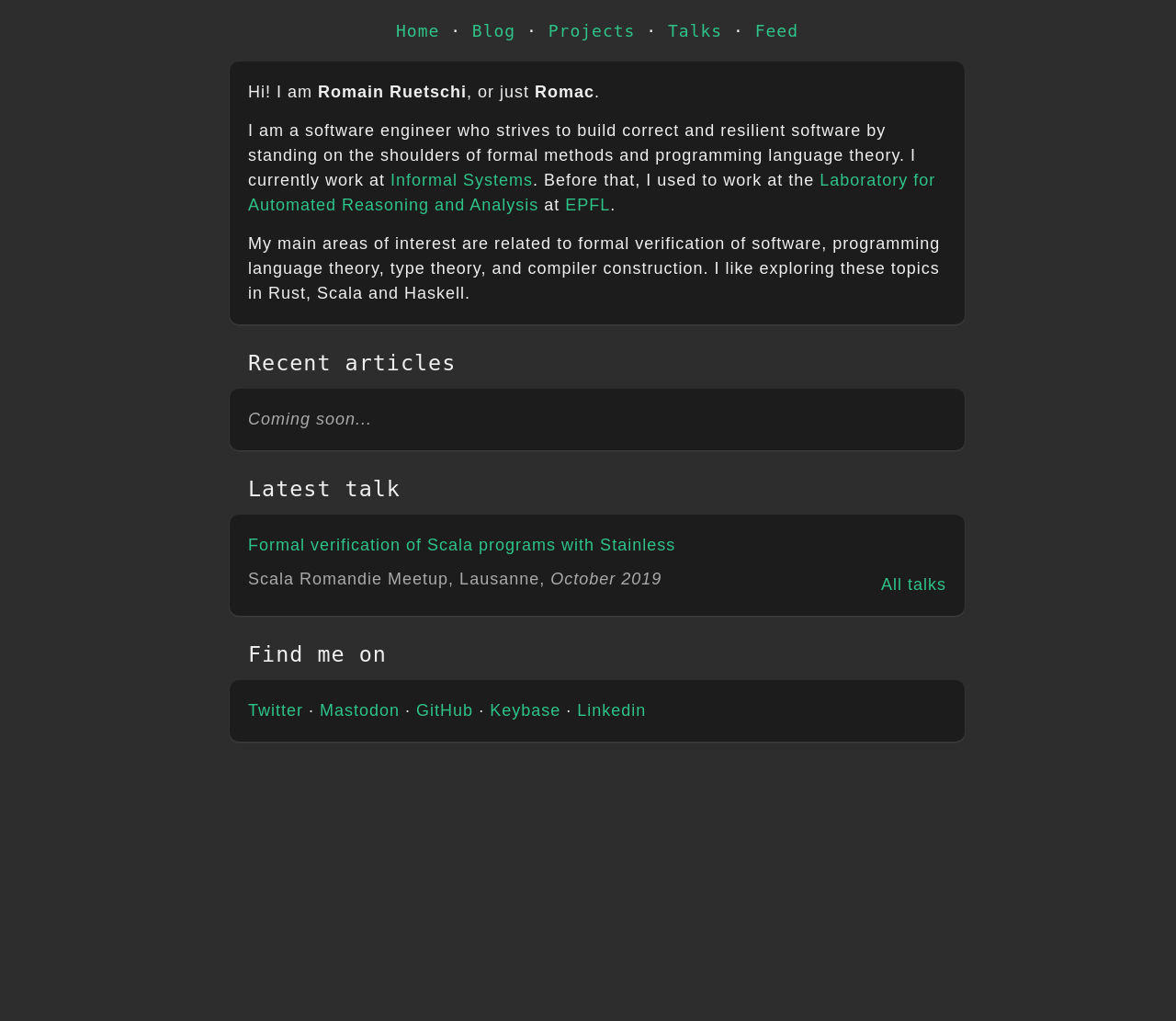Generate a thorough caption detailing the webpage content.

This webpage is a personal website for Romain Ruetschi, also known as Romac. At the top, there are five navigation links: Home, Blog, Projects, Talks, and Feed. Below these links, there is a main section that contains a brief introduction to Romain. The introduction is divided into three lines of text, with the first line saying "Hi! I am Romain Ruetschi, or just Romac." The second line describes Romain as a software engineer who strives to build correct and resilient software using formal methods and programming language theory. The third line mentions his current workplace, Informal Systems, and his previous workplace, the Laboratory for Automated Reasoning and Analysis at EPFL.

Below the introduction, there is a section that outlines Romain's main areas of interest, including formal verification of software, programming language theory, type theory, and compiler construction. He also mentions his favorite programming languages, Rust, Scala, and Haskell.

The webpage then features three sections: Recent articles, Coming soon..., and Latest talk. The Latest talk section has a heading "Formal verification of Scala programs with Stainless" and includes a link to the talk, as well as the location and date of the talk, Scala Romandie Meetup in Lausanne, October 2019. There is also a link to view all talks.

Finally, the webpage has a section titled "Find me on" that lists Romain's social media profiles, including Twitter, Mastodon, GitHub, Keybase, and Linkedin.